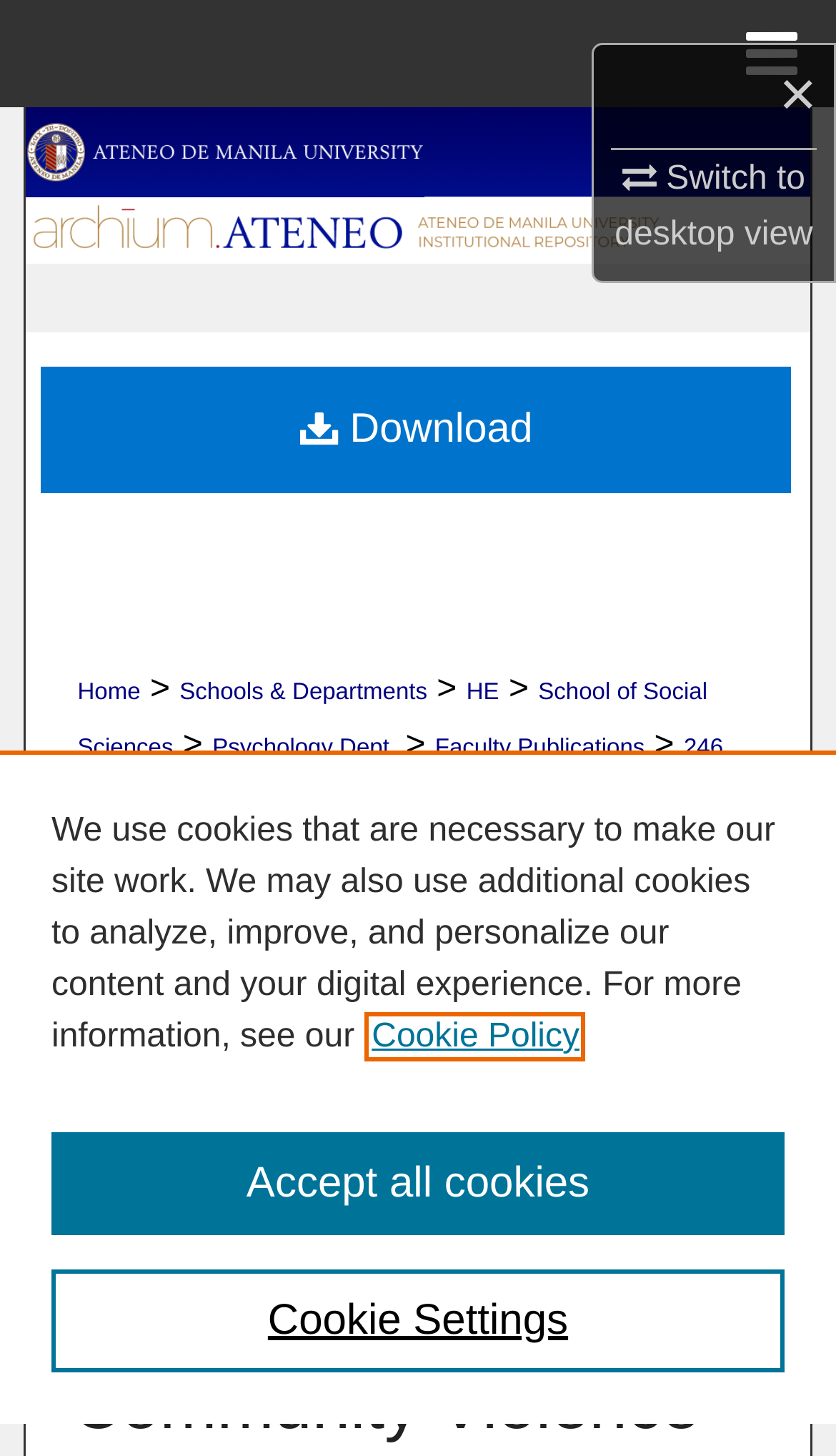Find and indicate the bounding box coordinates of the region you should select to follow the given instruction: "Go to Home".

[0.093, 0.438, 0.168, 0.456]